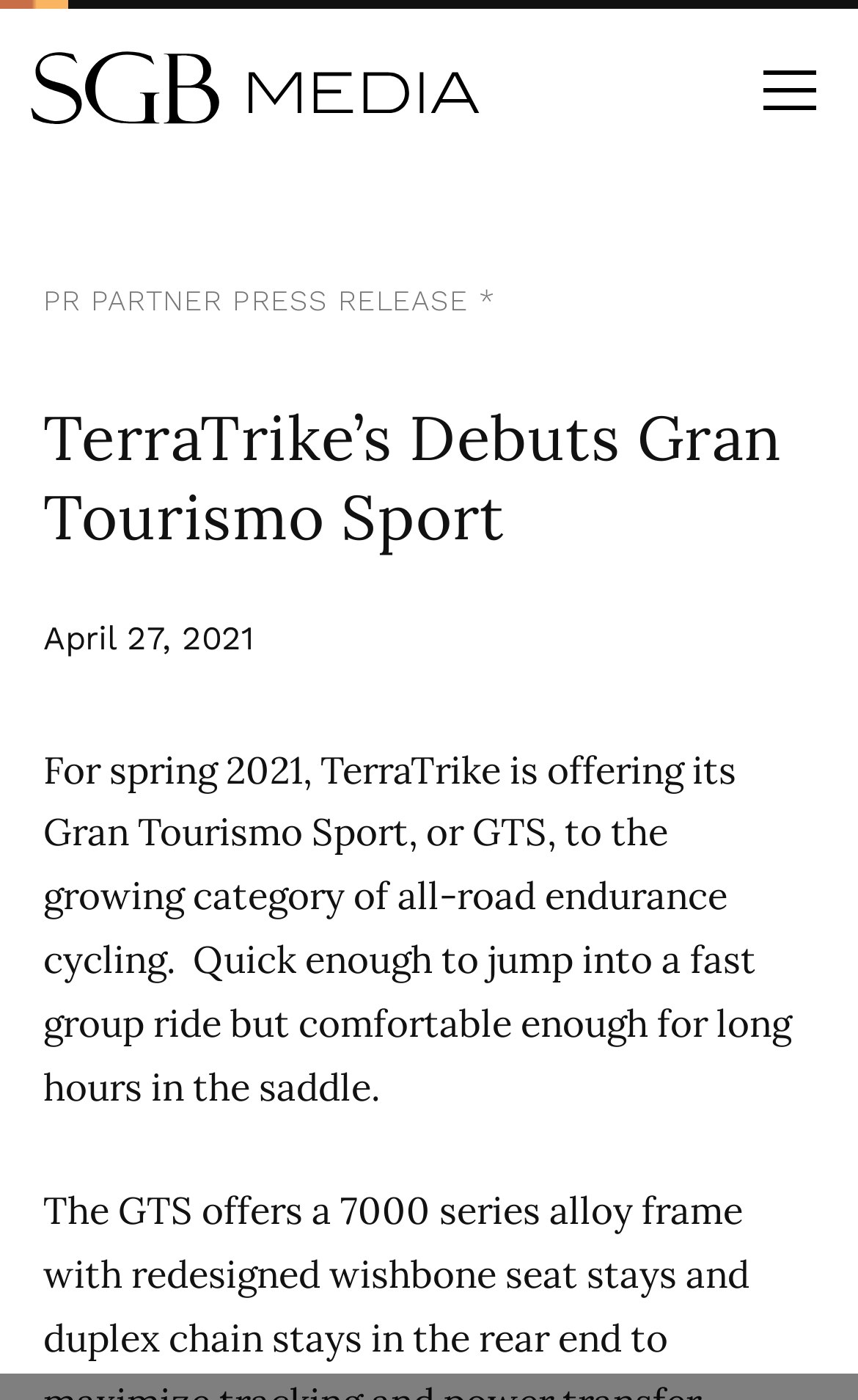Using the provided element description: "Menu", determine the bounding box coordinates of the corresponding UI element in the screenshot.

[0.847, 0.025, 0.991, 0.101]